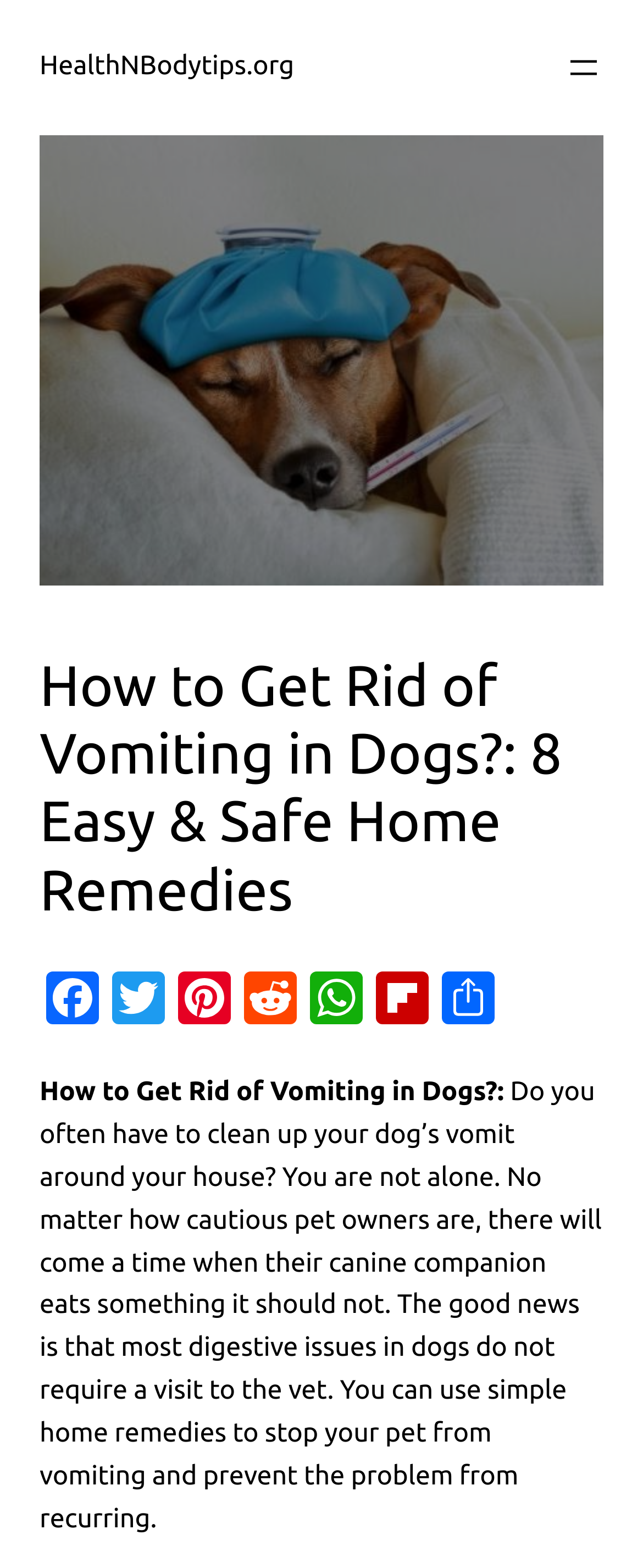What is the topic of the webpage?
Using the visual information from the image, give a one-word or short-phrase answer.

Vomiting in dogs